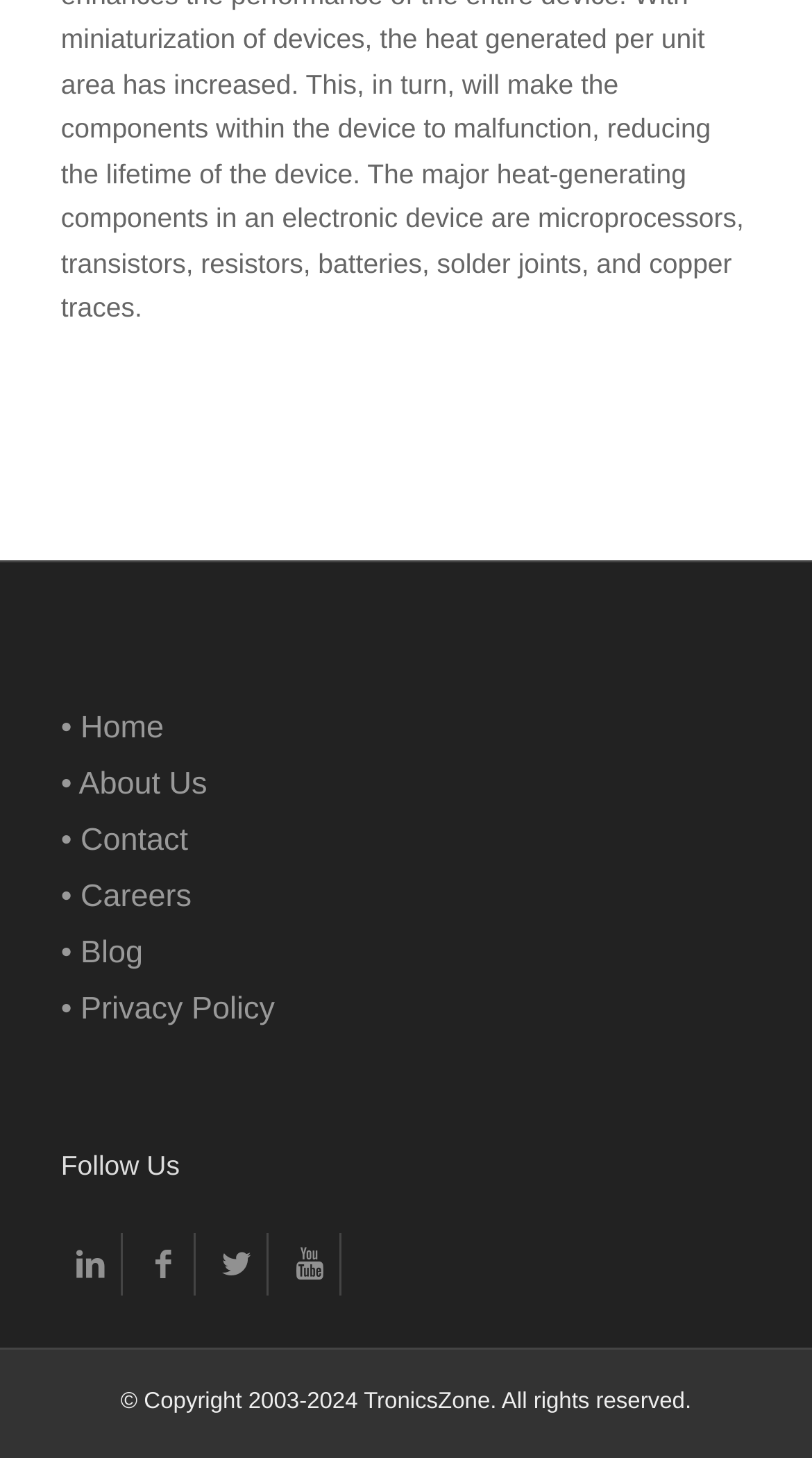Using the description: "• Privacy Policy", identify the bounding box of the corresponding UI element in the screenshot.

[0.075, 0.68, 0.339, 0.704]